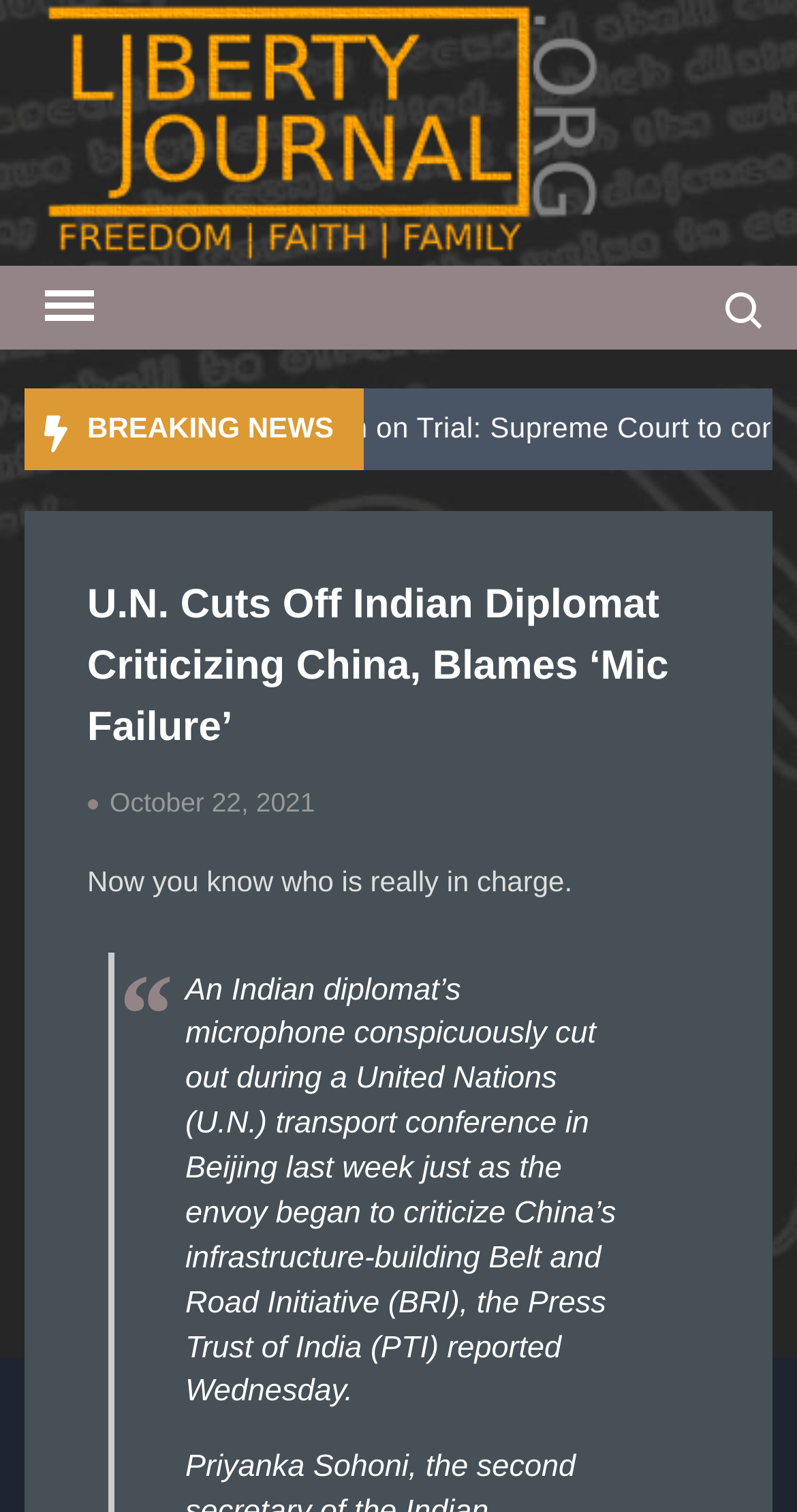What is the name of the news agency that reported the incident?
Answer the question with a single word or phrase, referring to the image.

Press Trust of India